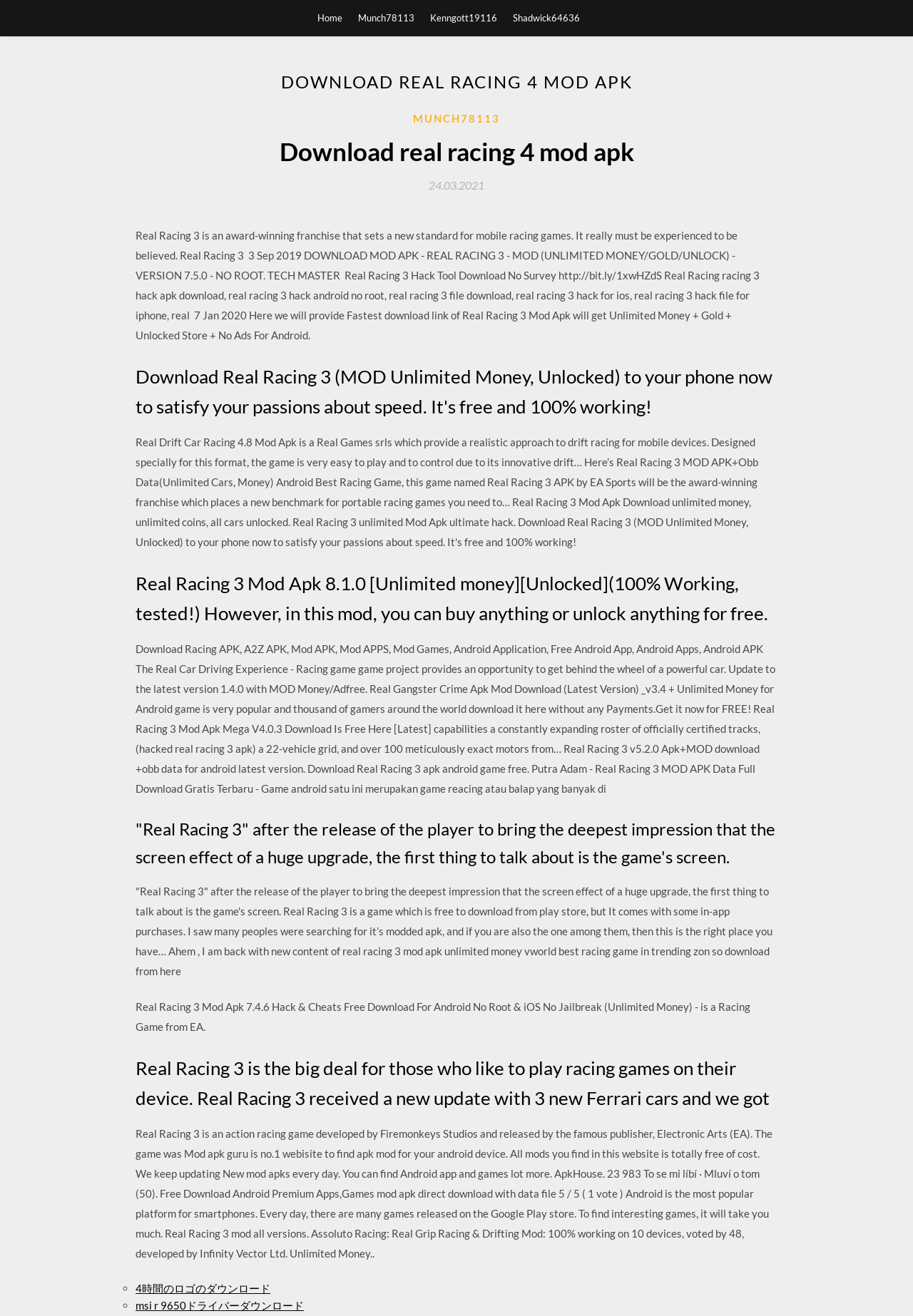Locate the bounding box coordinates of the area to click to fulfill this instruction: "Click on Home". The bounding box should be presented as four float numbers between 0 and 1, in the order [left, top, right, bottom].

[0.348, 0.0, 0.375, 0.027]